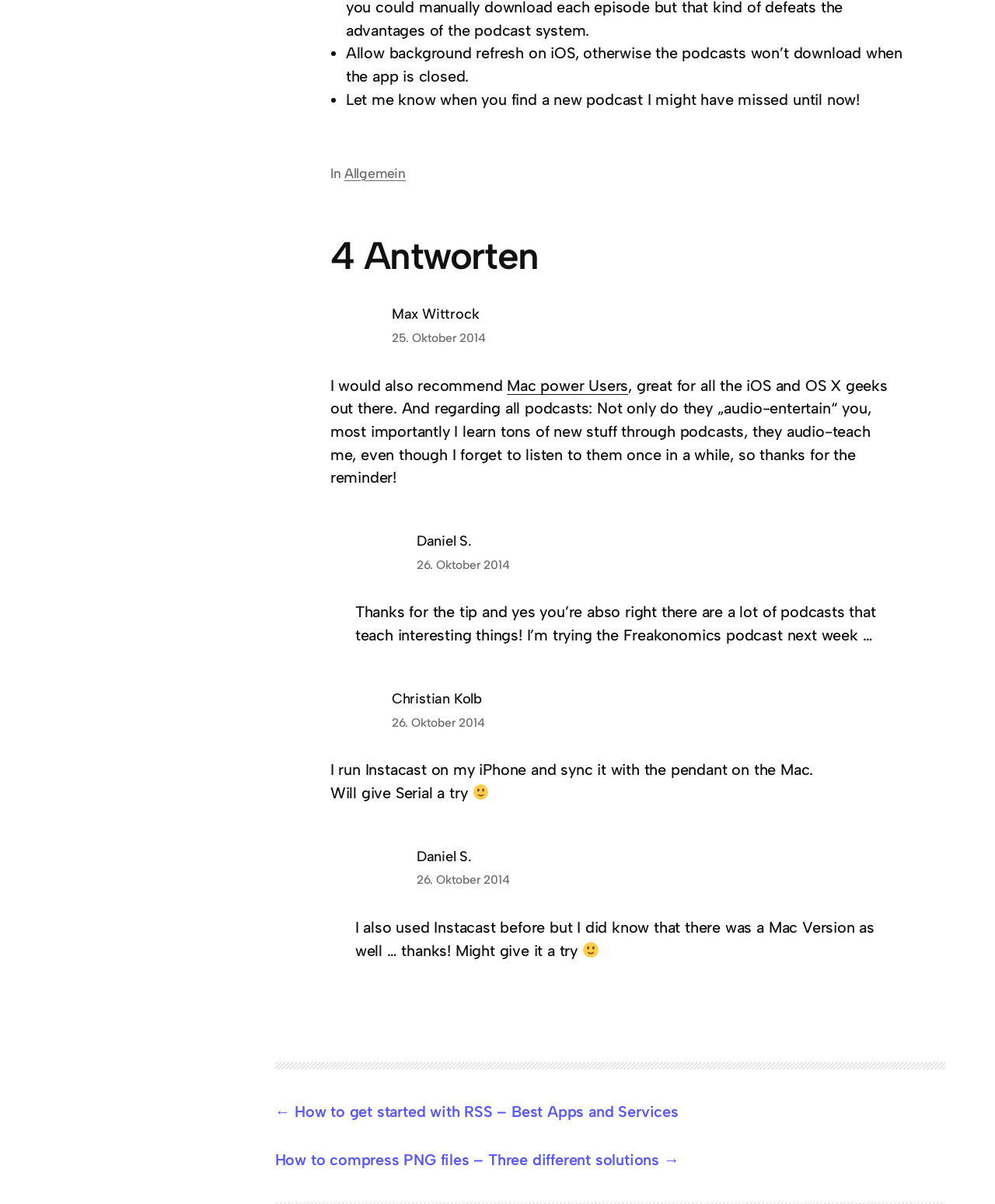Locate the bounding box coordinates of the element you need to click to accomplish the task described by this instruction: "Go to the next page".

[0.276, 0.955, 0.682, 0.971]